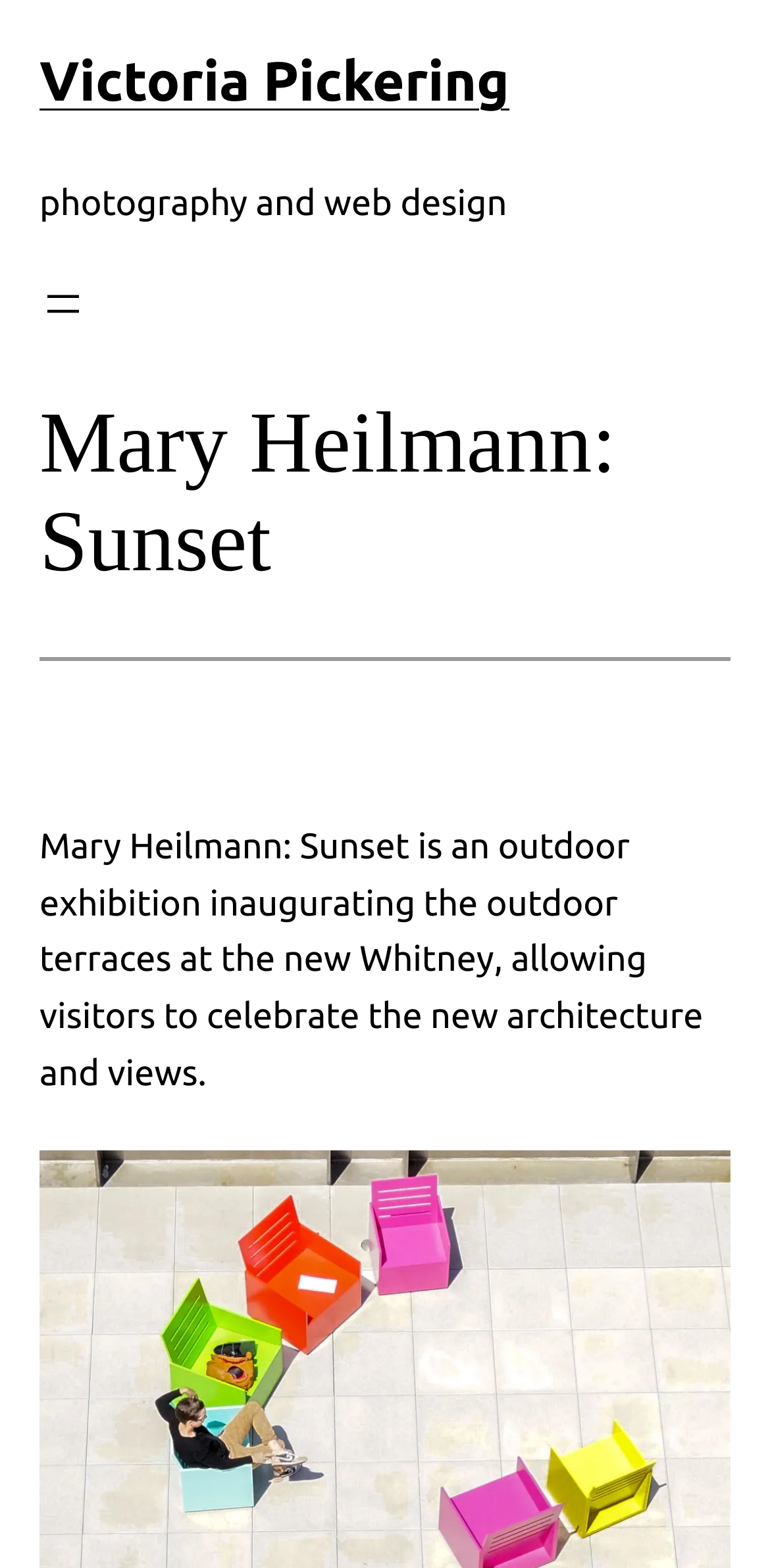Given the webpage screenshot, identify the bounding box of the UI element that matches this description: "BTS Map".

None